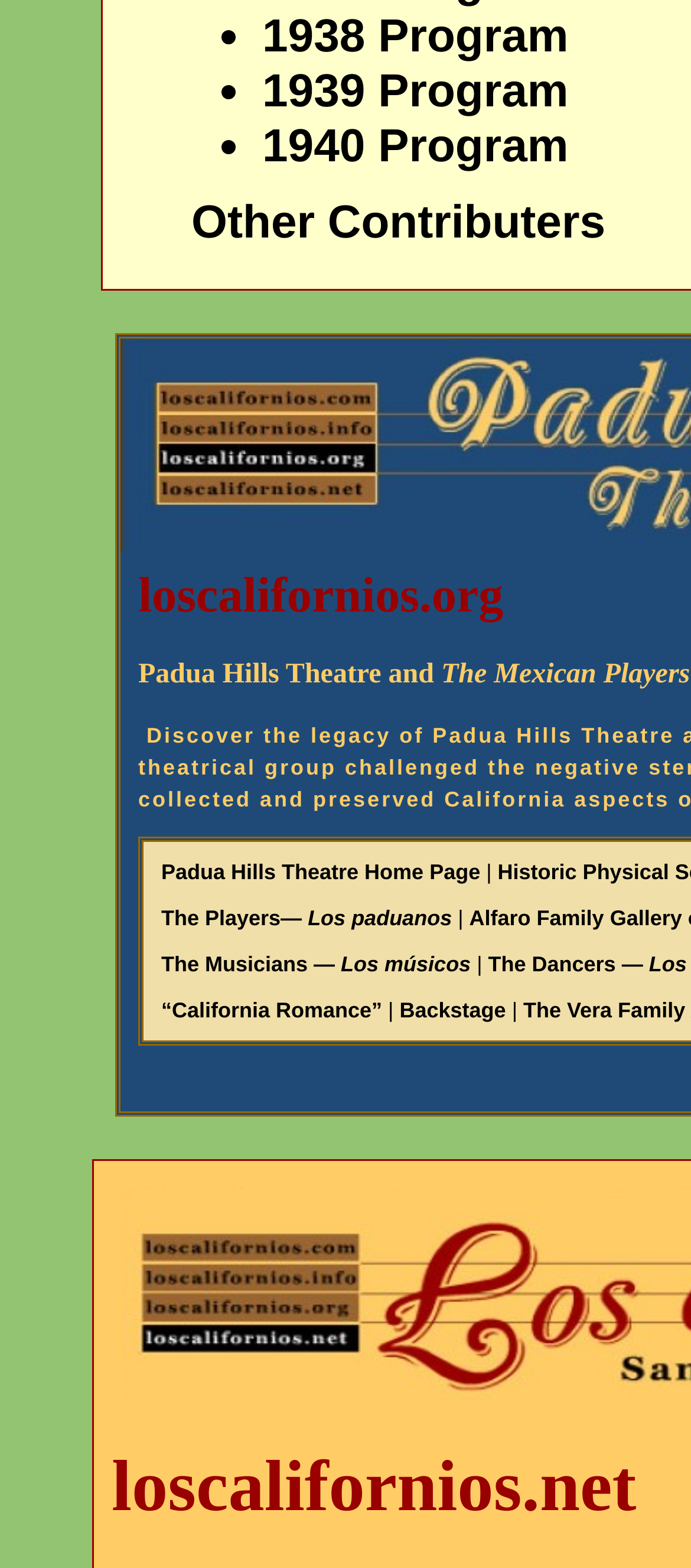Please find the bounding box coordinates of the element that must be clicked to perform the given instruction: "Explore Other Contributers". The coordinates should be four float numbers from 0 to 1, i.e., [left, top, right, bottom].

[0.277, 0.125, 0.876, 0.159]